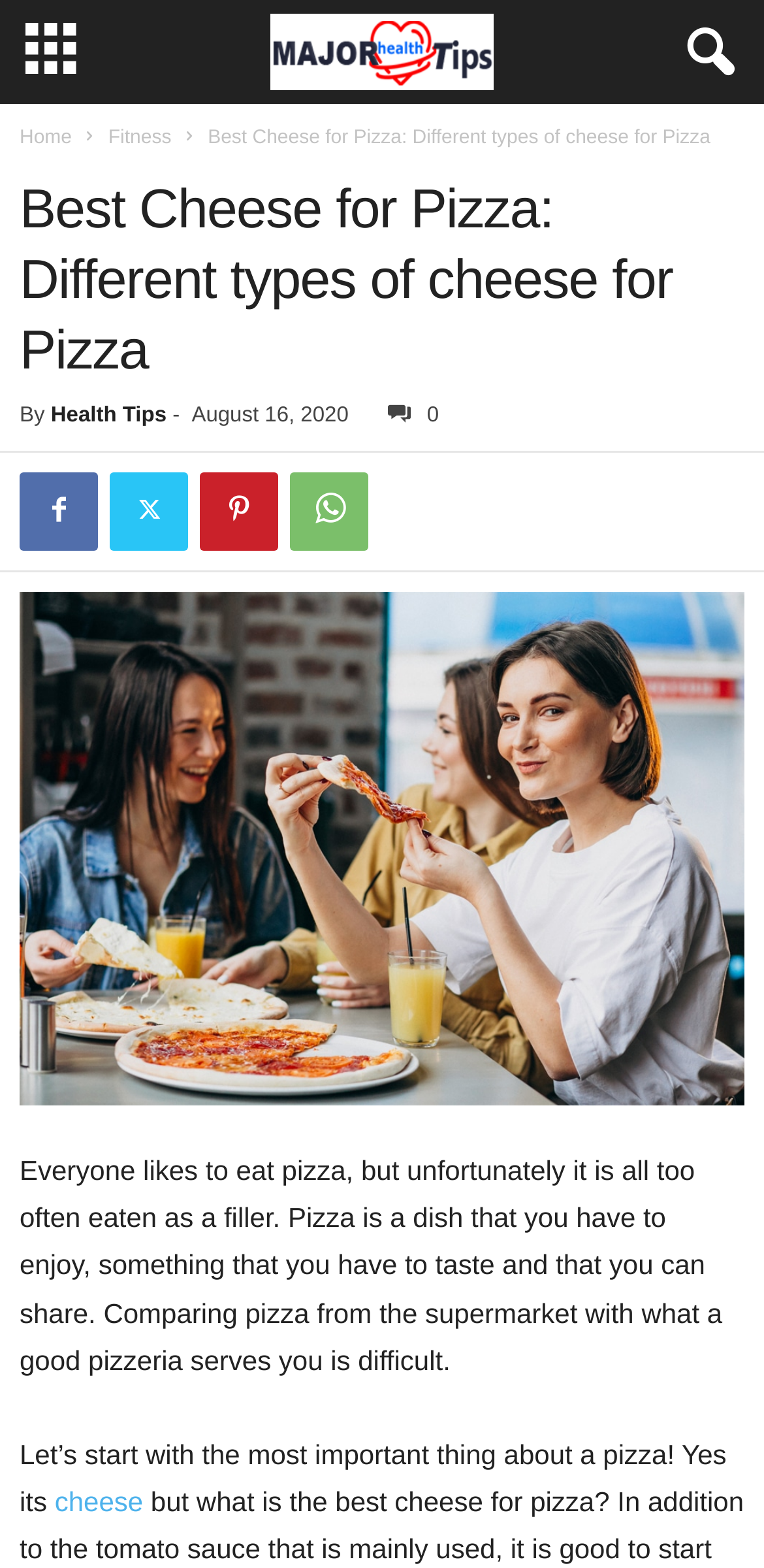Using the element description: "Twitter", determine the bounding box coordinates. The coordinates should be in the format [left, top, right, bottom], with values between 0 and 1.

[0.144, 0.301, 0.246, 0.351]